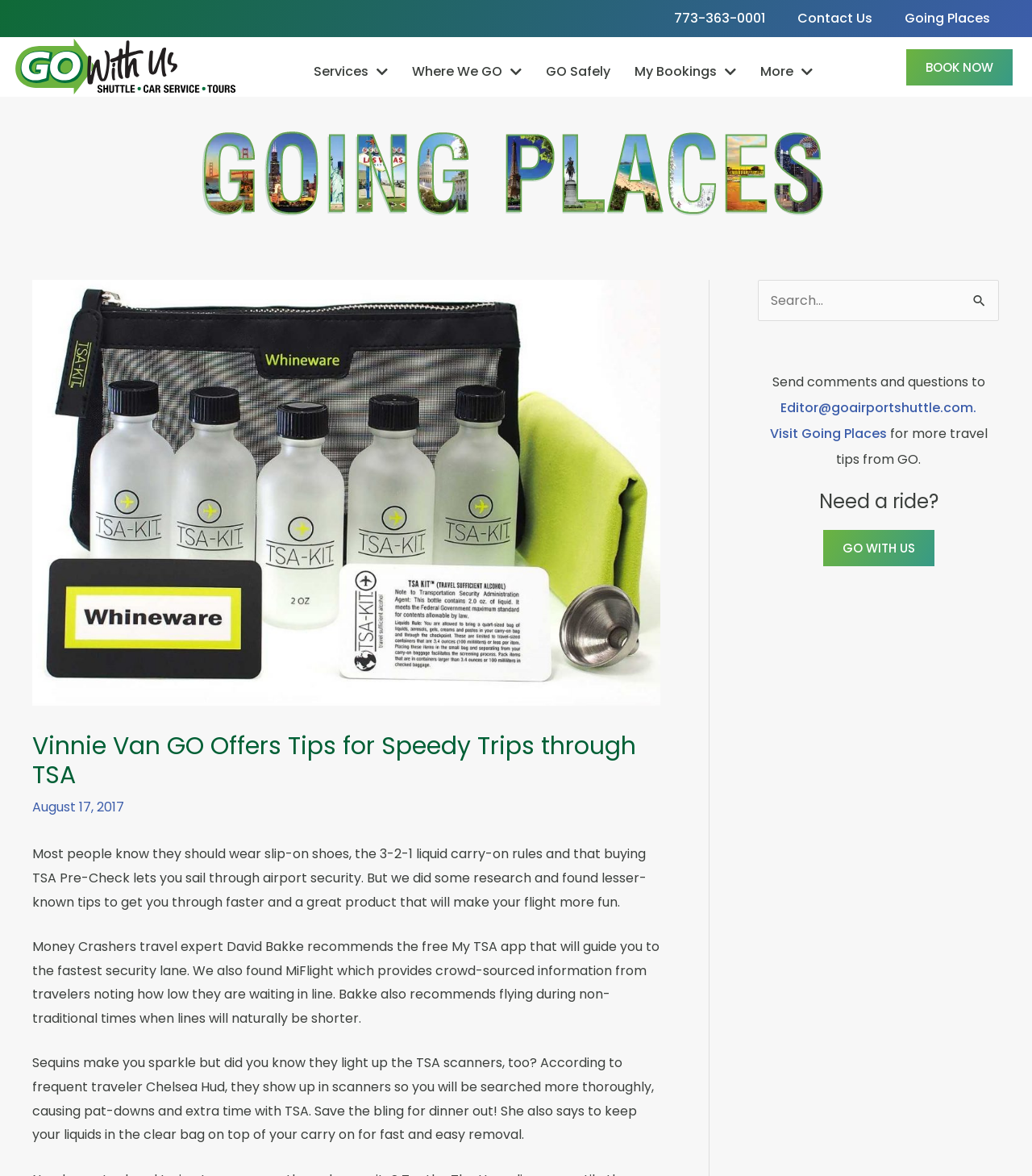Using the image as a reference, answer the following question in as much detail as possible:
What is the call-to-action at the bottom of the page?

I found this call-to-action by looking at the bottom of the page, where there is a heading that says 'Need a ride?' and a link that says 'GO WITH US', which is likely the call-to-action to encourage users to book a ride with GO Airport Shuttle.